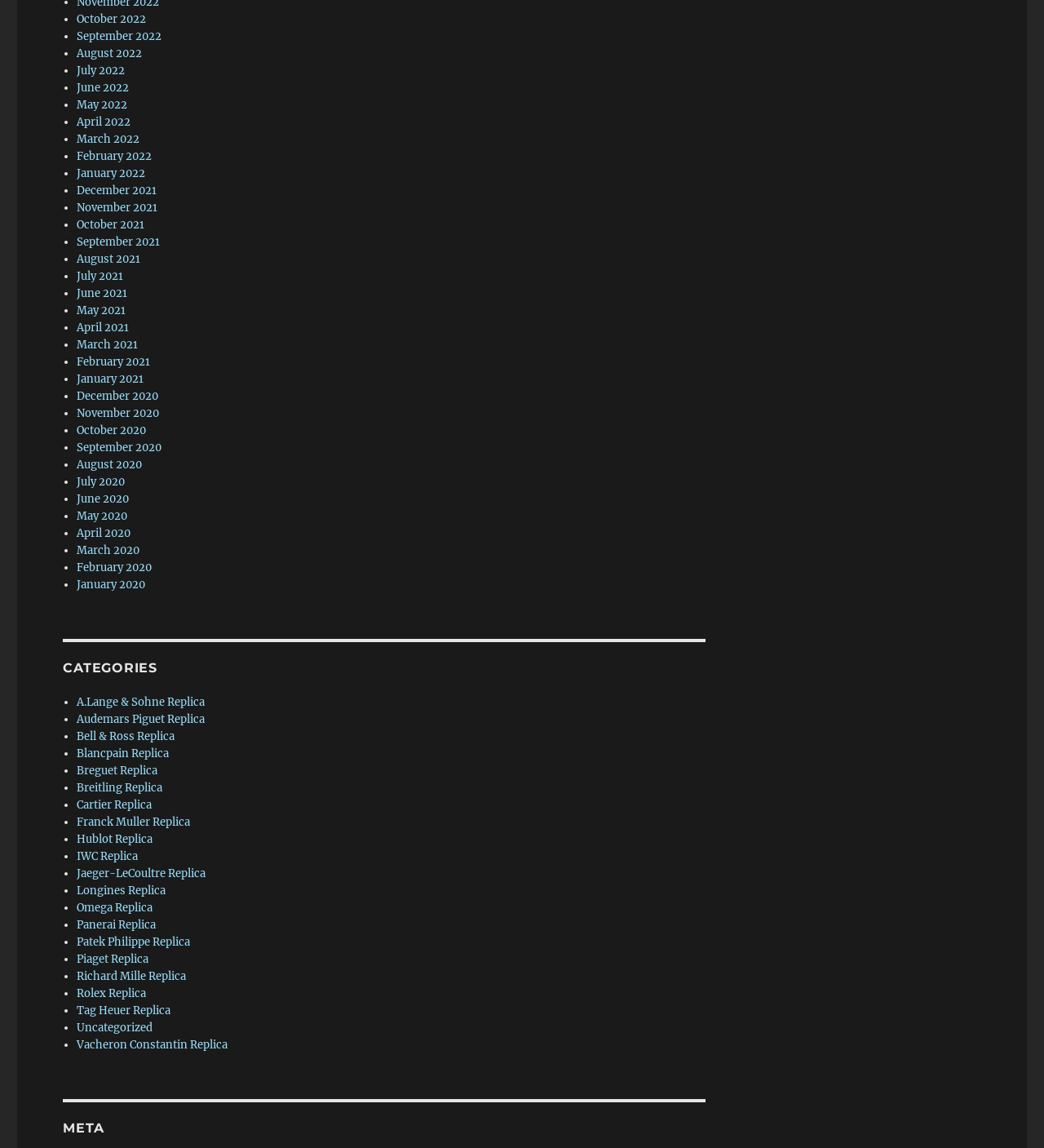Please predict the bounding box coordinates (top-left x, top-left y, bottom-right x, bottom-right y) for the UI element in the screenshot that fits the description: August 2021

[0.073, 0.219, 0.134, 0.231]